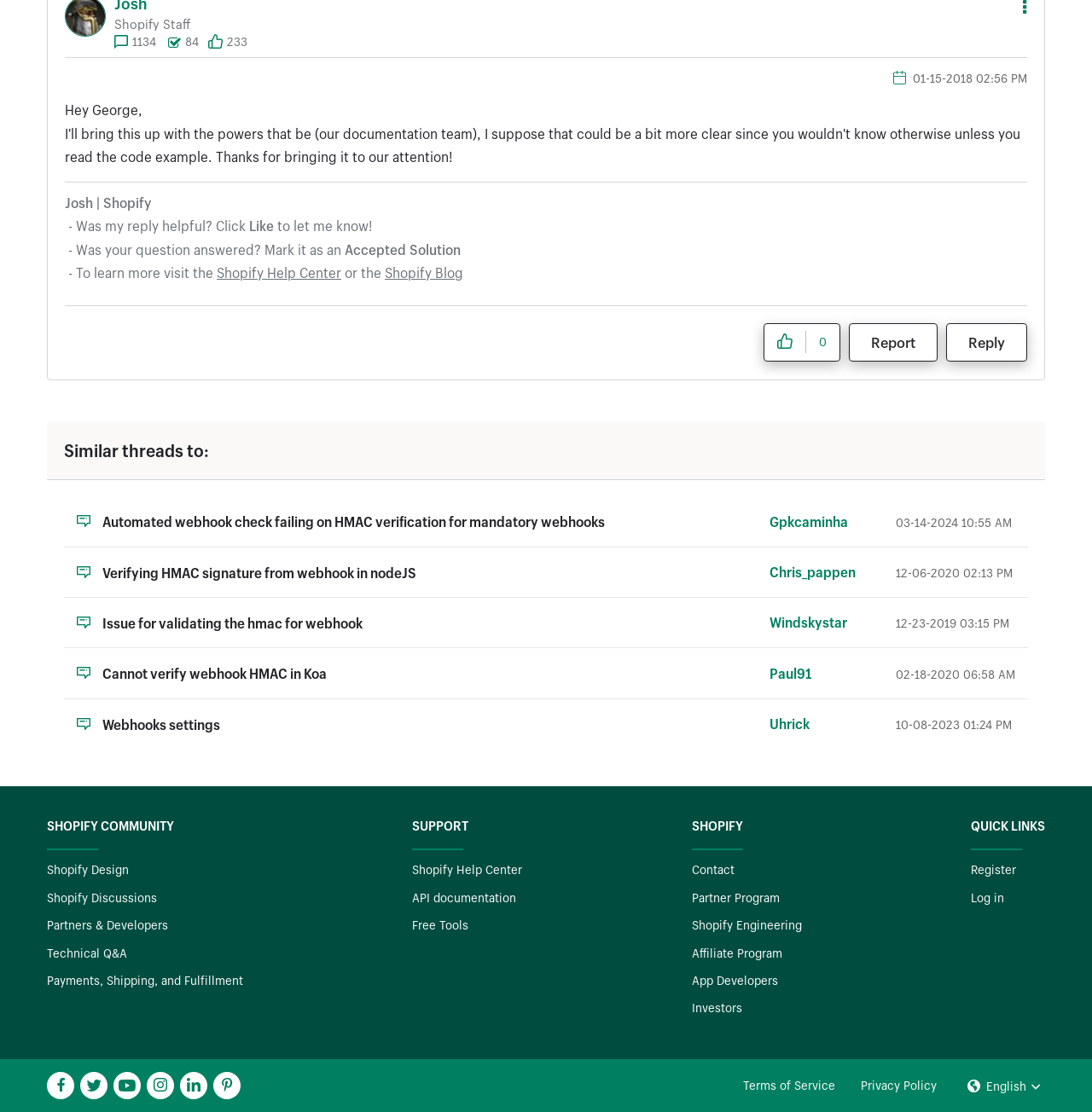Please locate the bounding box coordinates of the region I need to click to follow this instruction: "Visit the Shopify Help Center".

[0.198, 0.237, 0.312, 0.253]